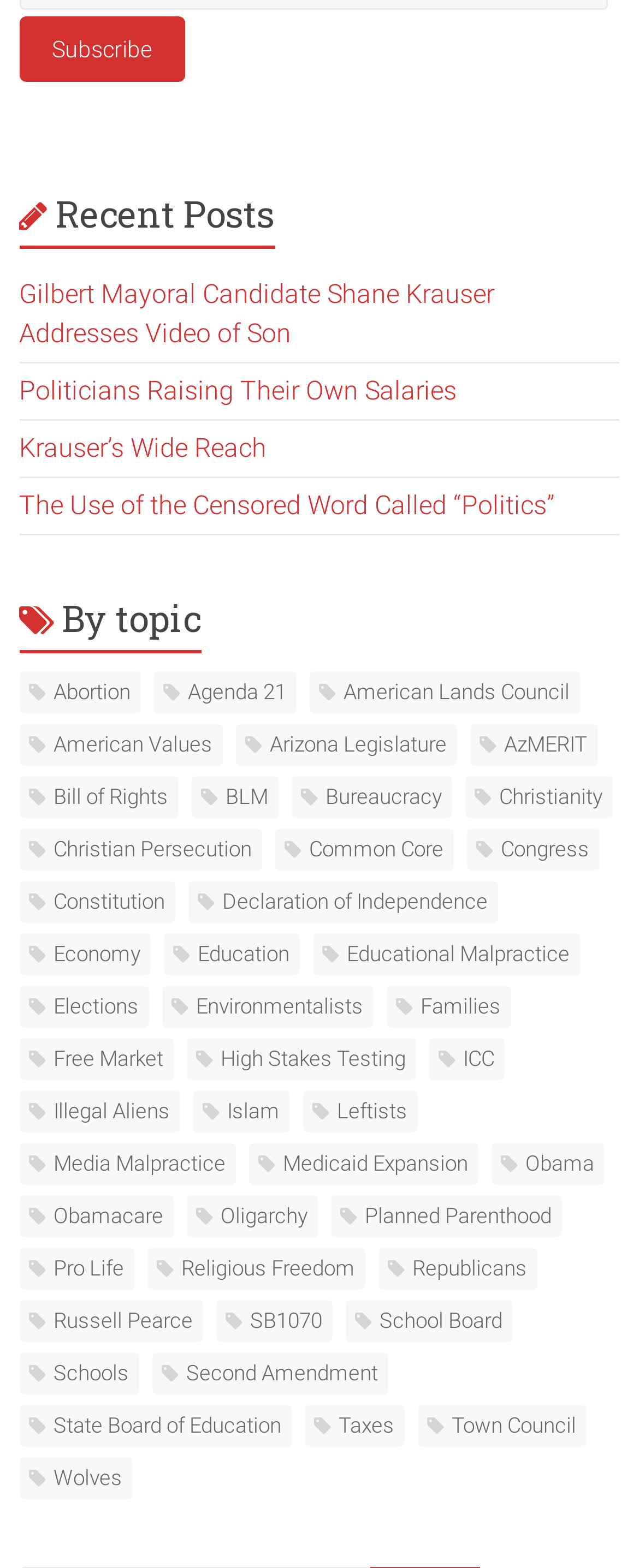Answer the question below with a single word or a brief phrase: 
What is the first recent post?

Gilbert Mayoral Candidate Shane Krauser Addresses Video of Son